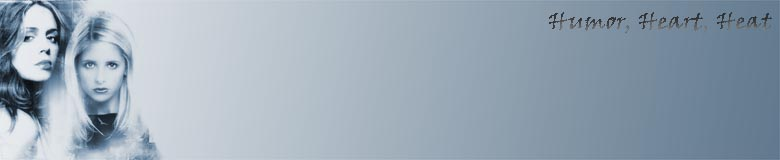How many female figures are portrayed in the image?
Can you offer a detailed and complete answer to this question?

The caption explicitly states that at the forefront, two female figures are portrayed, each evoking a sense of strength and emotion.